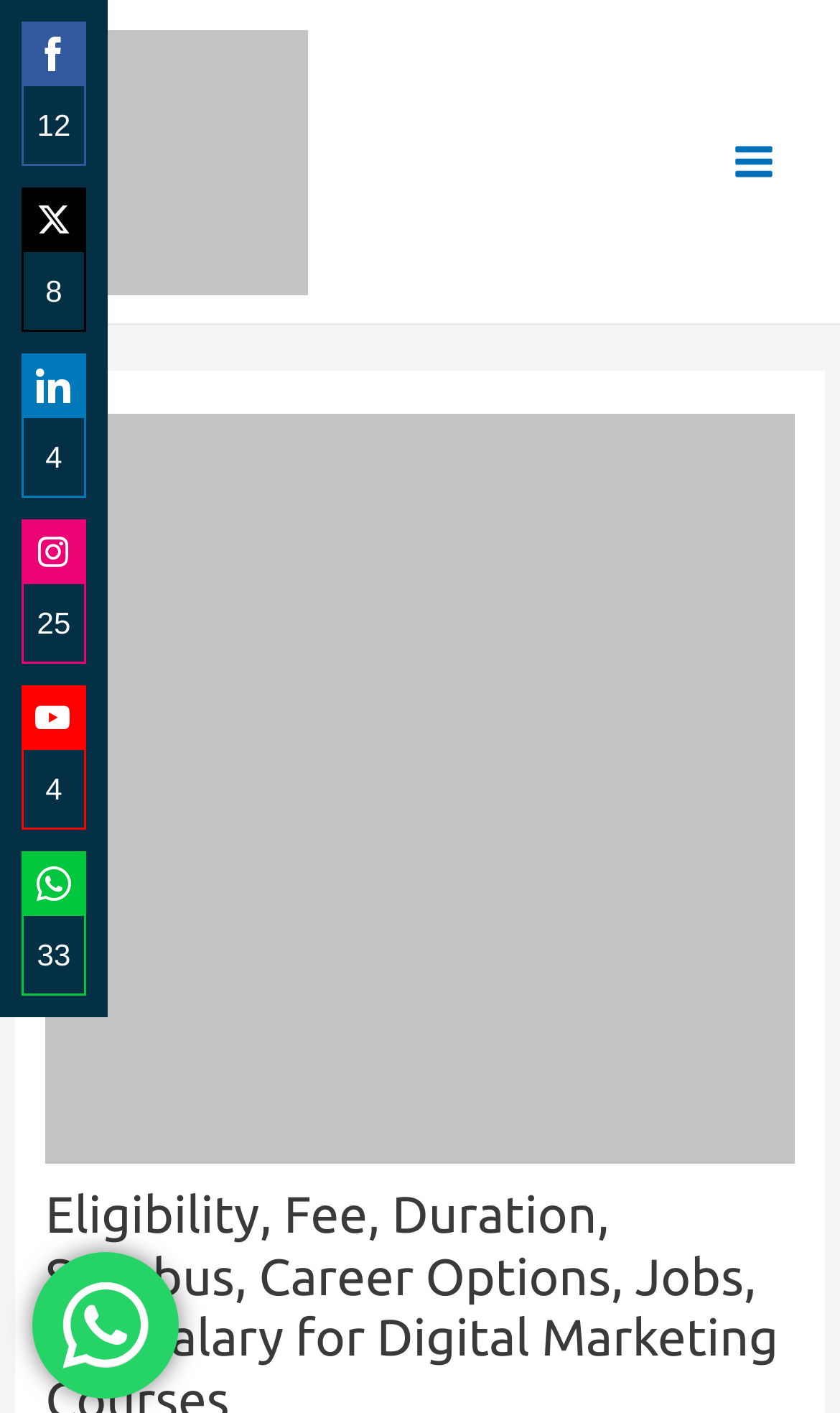Predict the bounding box of the UI element based on this description: "alt="Academy of Digital Marketing Logo"".

[0.051, 0.1, 0.367, 0.125]